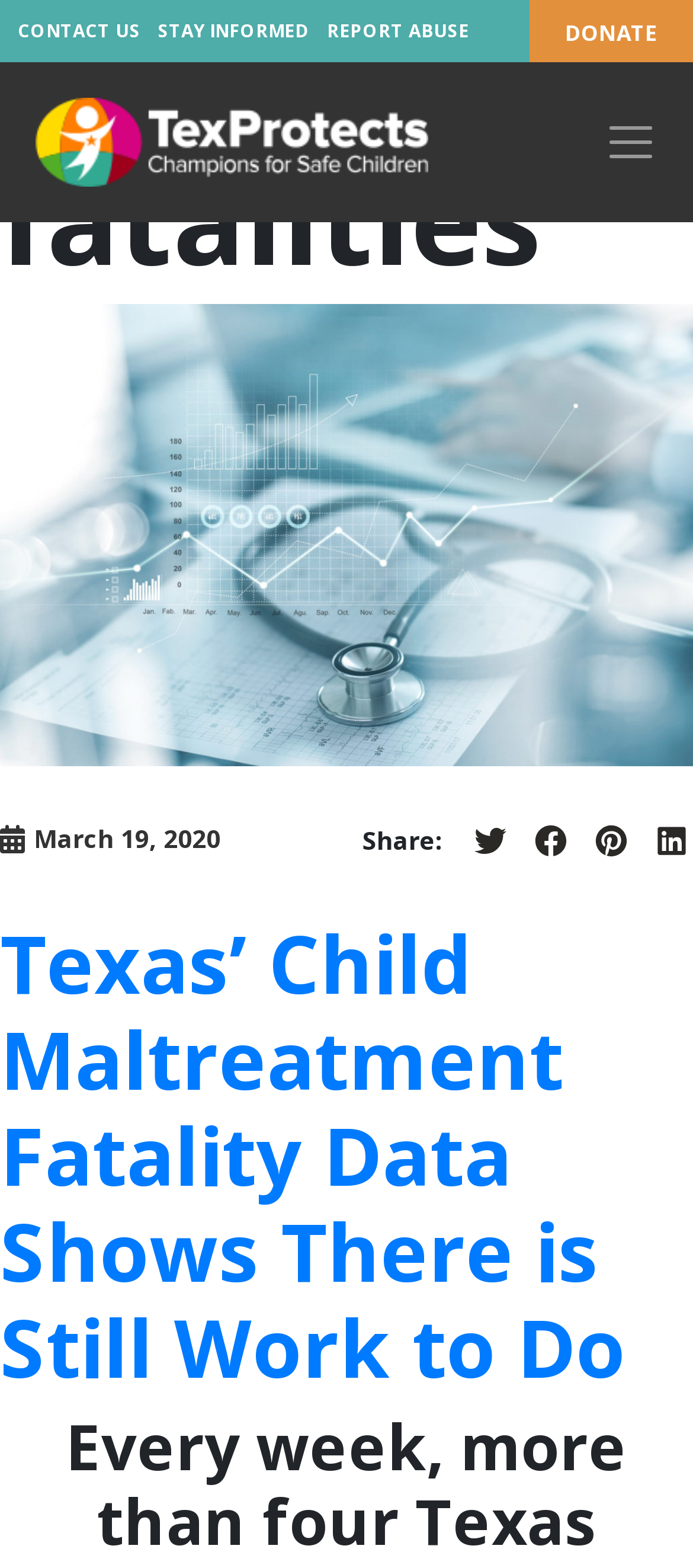Identify the bounding box coordinates of the region that needs to be clicked to carry out this instruction: "Click the article title Texas’ Child Maltreatment Fatality Data Shows There is Still Work to Do". Provide these coordinates as four float numbers ranging from 0 to 1, i.e., [left, top, right, bottom].

[0.0, 0.58, 0.903, 0.894]